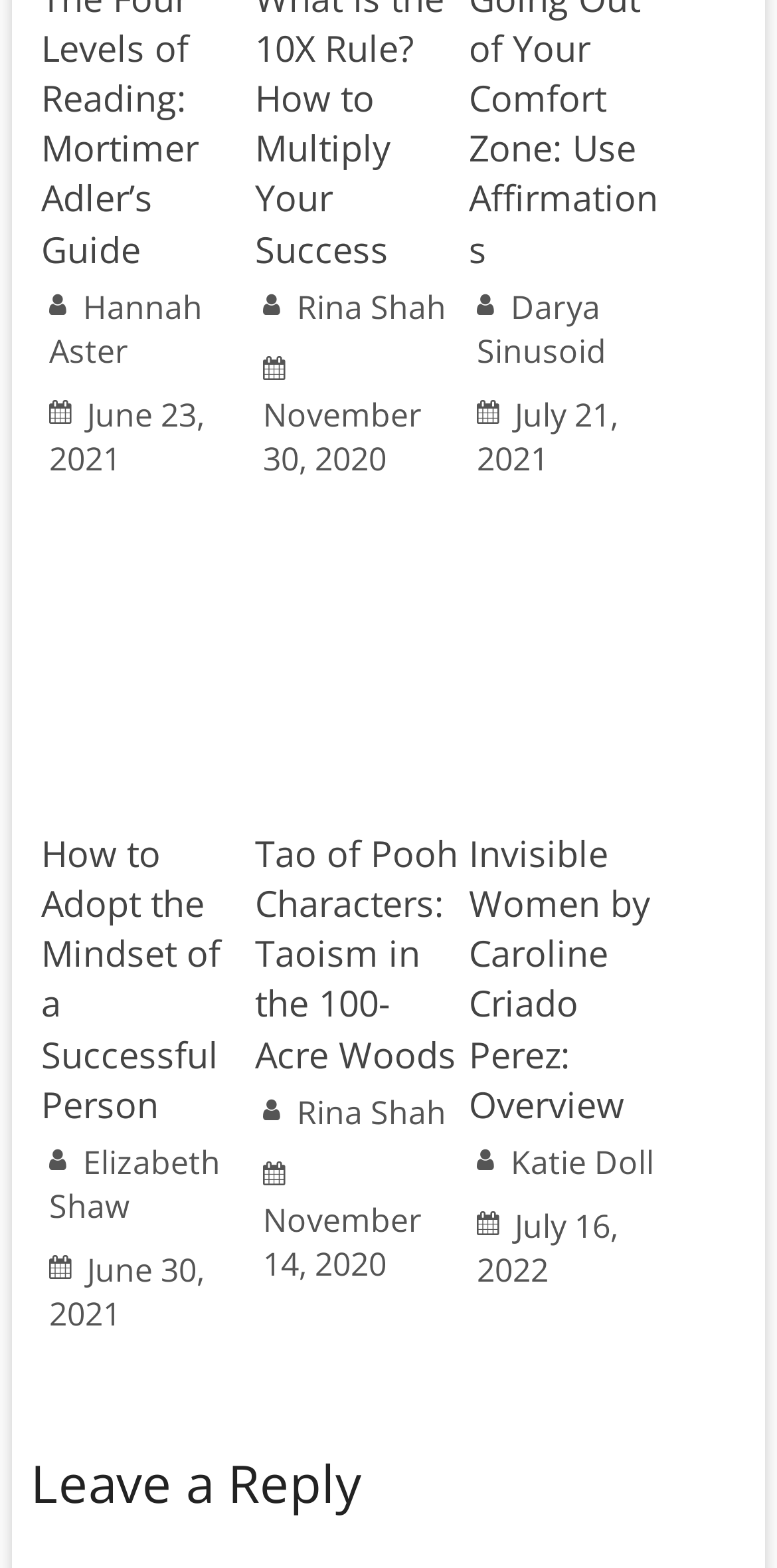Determine the bounding box for the UI element as described: "July 21, 2021July 26, 2021". The coordinates should be represented as four float numbers between 0 and 1, formatted as [left, top, right, bottom].

[0.613, 0.25, 0.795, 0.306]